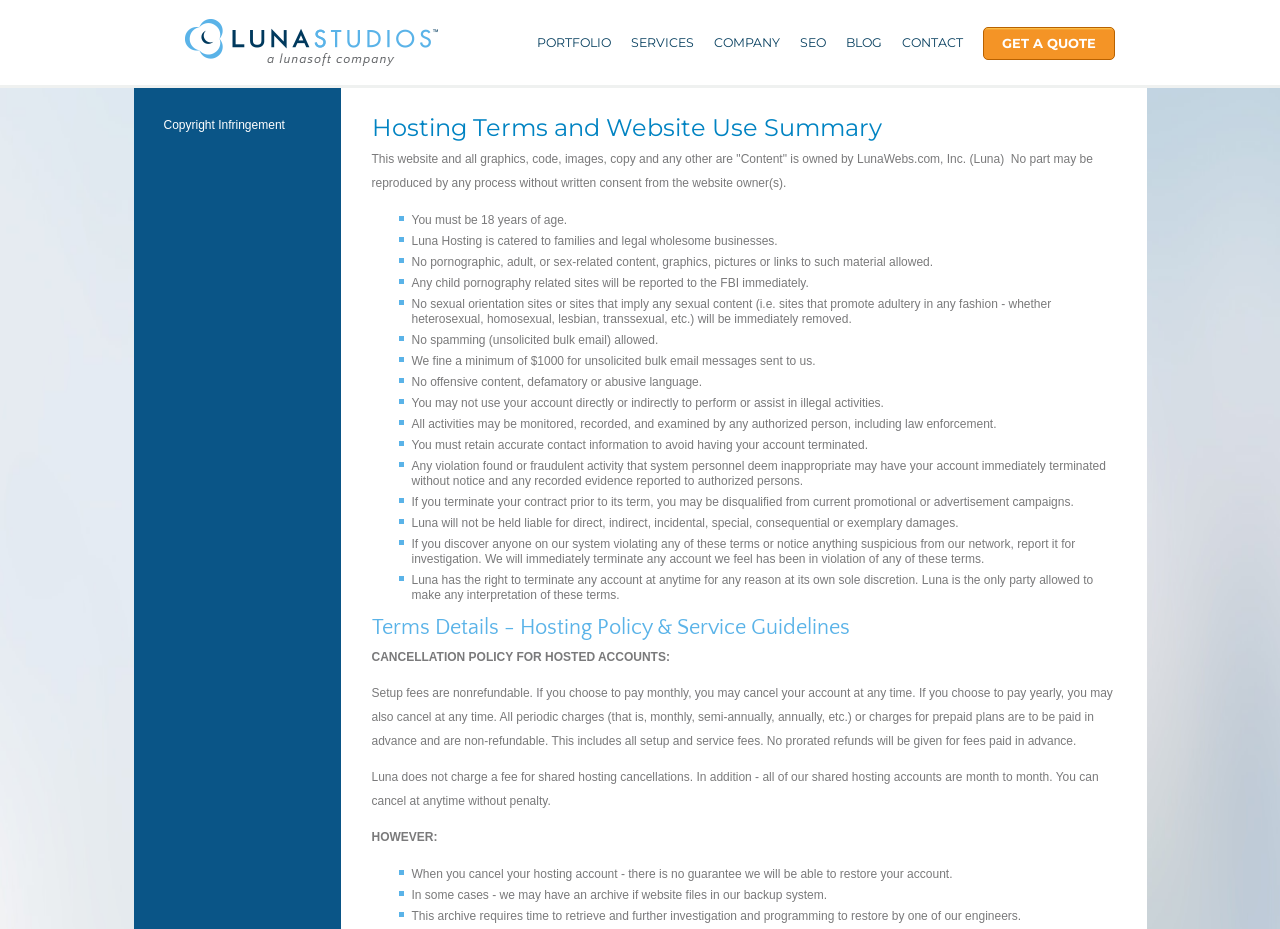Summarize the webpage with a detailed and informative caption.

This webpage is about the terms of service and website use summary for Luna Web Design. At the top, there is a logo of Luna Studios, followed by a navigation menu with links to PORTFOLIO, SERVICES, COMPANY, SEO, BLOG, and CONTACT. Below the navigation menu, there is a call-to-action button "GET A QUOTE".

The main content of the webpage is divided into two sections. The first section, titled "Hosting Terms and Website Use Summary", outlines the terms and conditions of using the website and hosting services provided by Luna Web Design. This section consists of a list of rules and regulations, including restrictions on content, spamming, and illegal activities. Each rule is marked with a list marker and is accompanied by a brief description.

The second section, titled "Terms Details - Hosting Policy & Service Guidelines", provides more detailed information about the hosting policy and service guidelines. This section includes a cancellation policy for hosted accounts, which explains the refund and cancellation procedures for different types of hosting plans.

Throughout the webpage, there are no images except for the Luna Studios logo at the top. The layout is simple and easy to read, with clear headings and concise text.